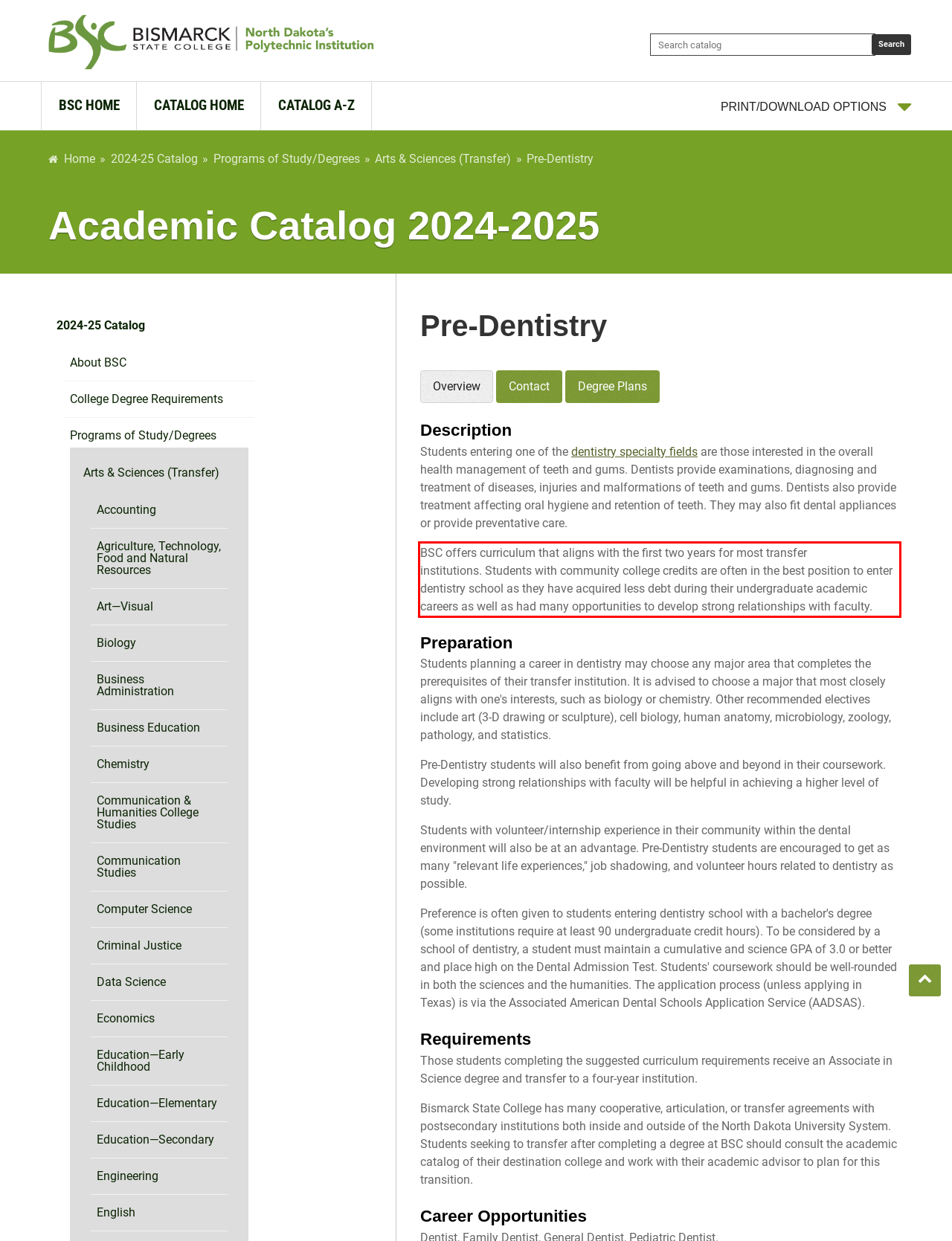Using the webpage screenshot, recognize and capture the text within the red bounding box.

BSC offers curriculum that aligns with the first two years for most transfer institutions. Students with community college credits are often in the best position to enter dentistry school as they have acquired less debt during their undergraduate academic careers as well as had many opportunities to develop strong relationships with faculty.